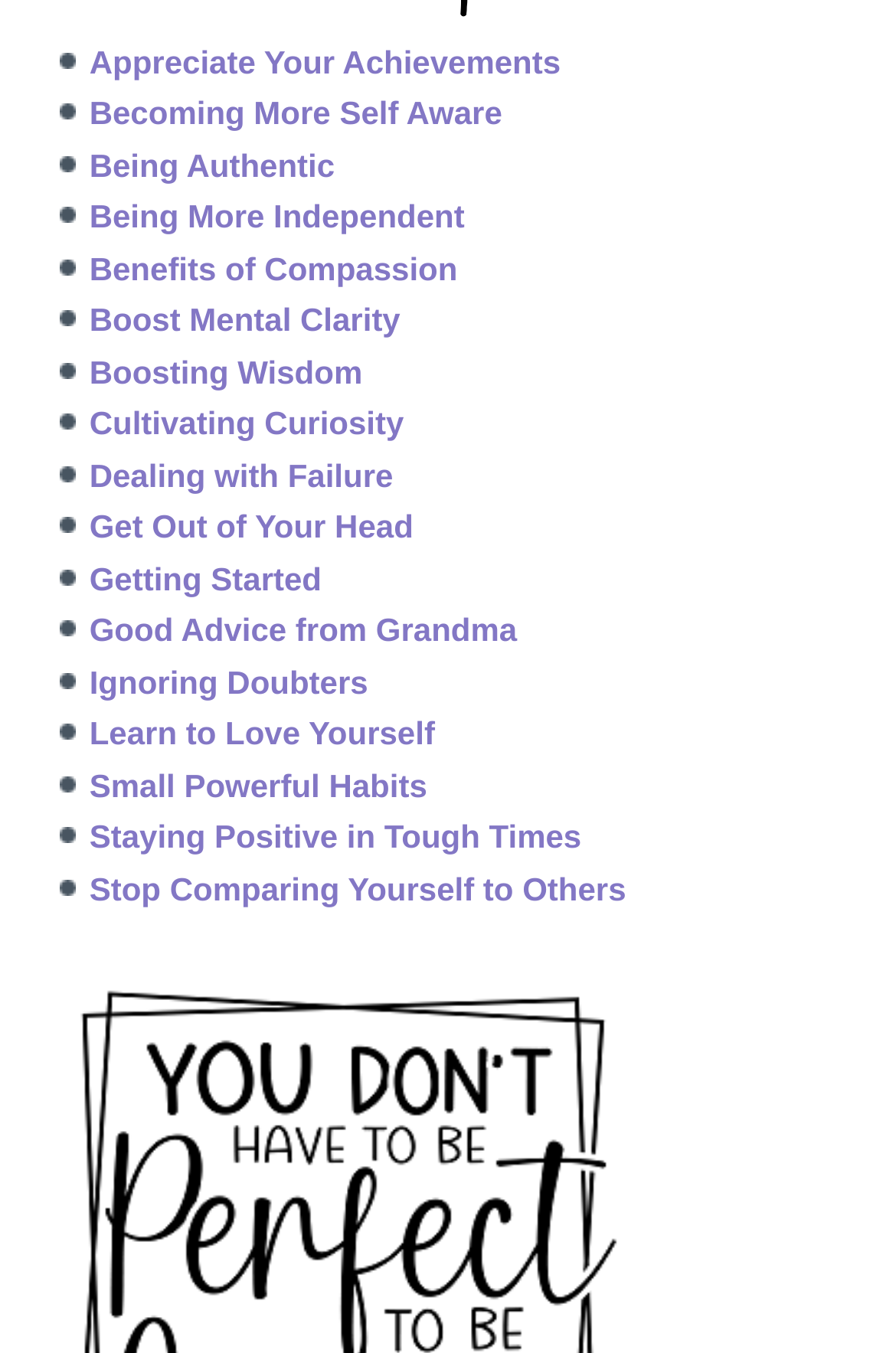Please indicate the bounding box coordinates for the clickable area to complete the following task: "Get Started with Becoming More Self Aware". The coordinates should be specified as four float numbers between 0 and 1, i.e., [left, top, right, bottom].

[0.1, 0.07, 0.561, 0.097]